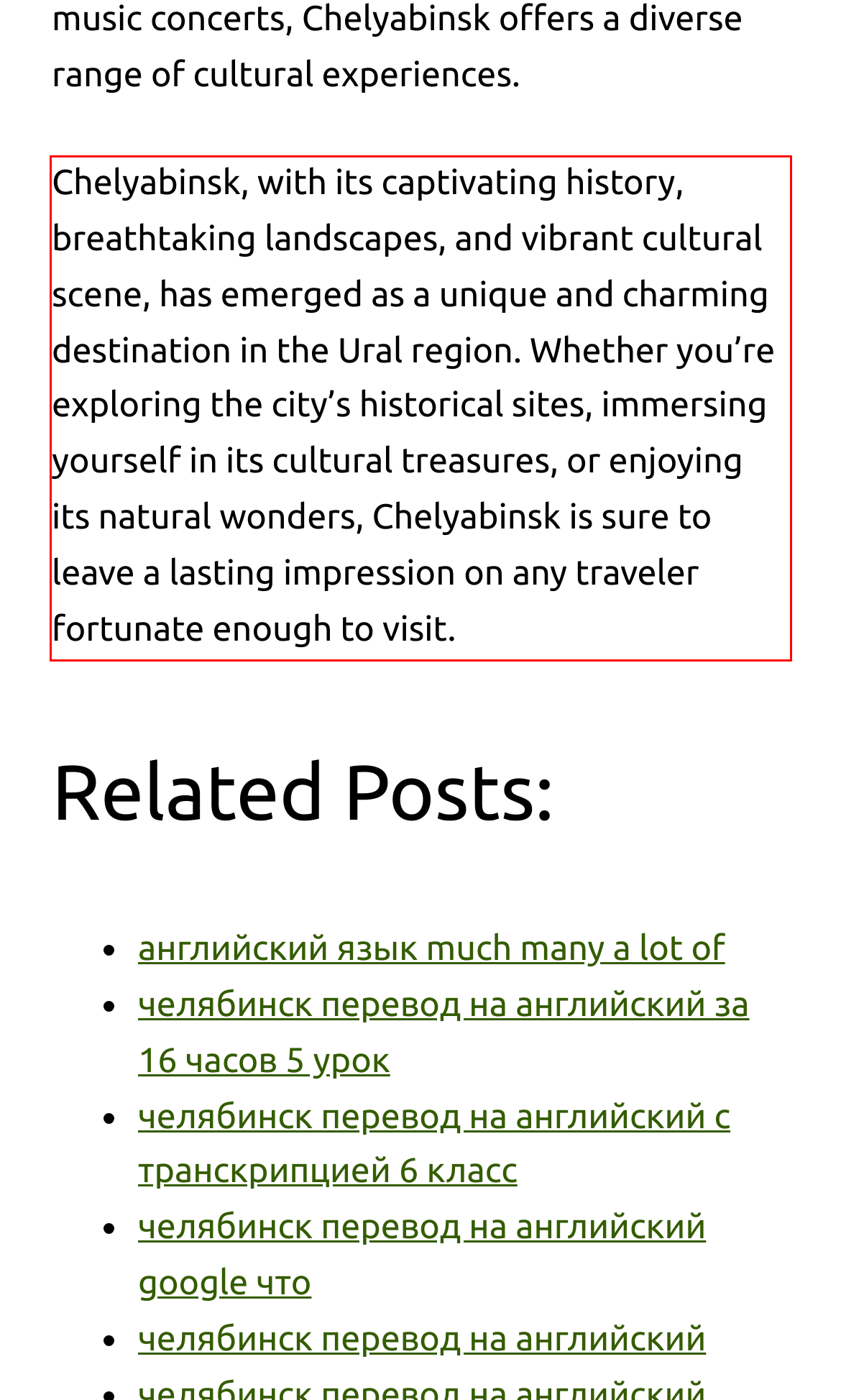Examine the webpage screenshot, find the red bounding box, and extract the text content within this marked area.

Chelyabinsk, with its captivating history, breathtaking landscapes, and vibrant cultural scene, has emerged as a unique and charming destination in the Ural region. Whether you’re exploring the city’s historical sites, immersing yourself in its cultural treasures, or enjoying its natural wonders, Chelyabinsk is sure to leave a lasting impression on any traveler fortunate enough to visit.